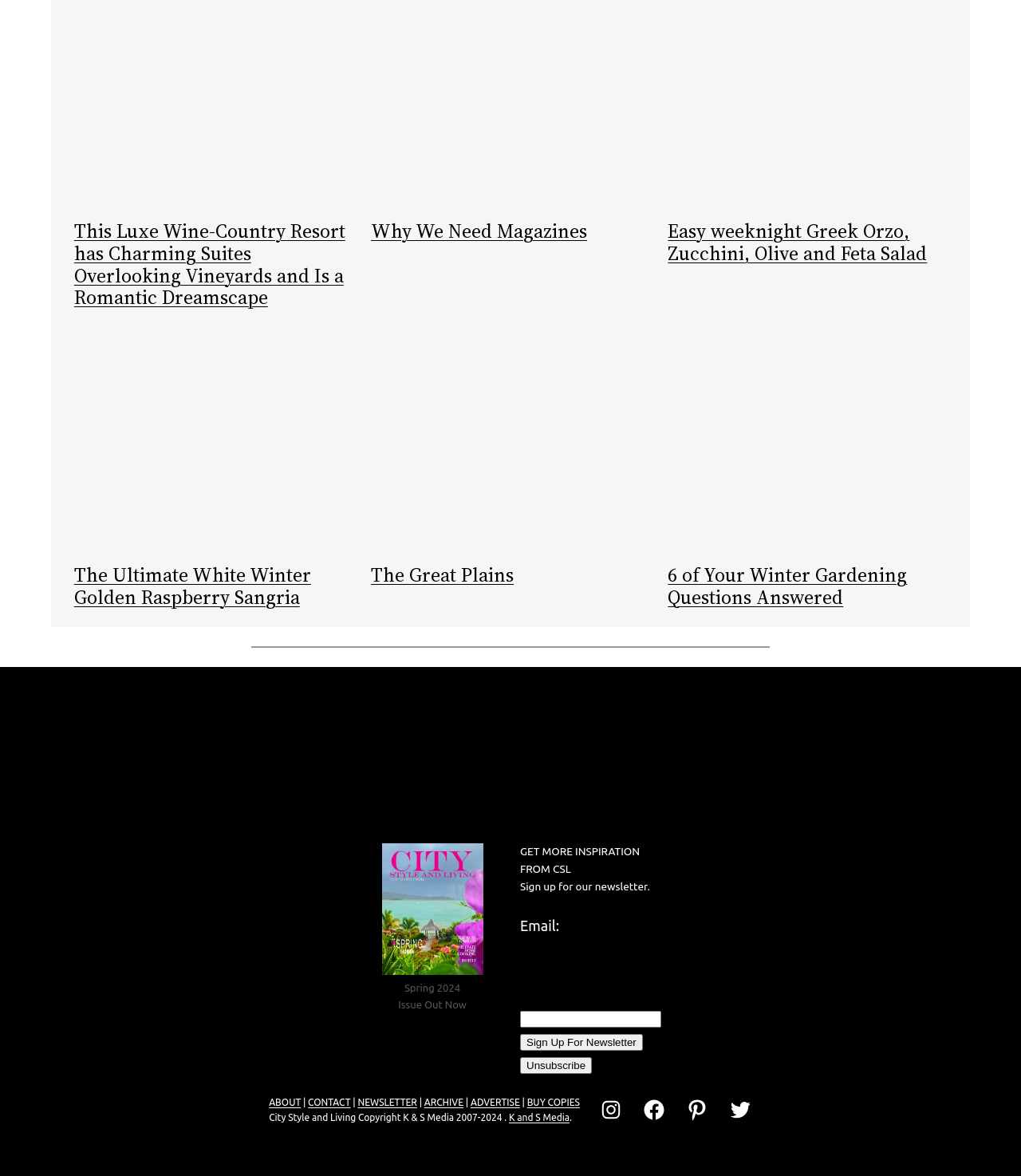Please provide the bounding box coordinates in the format (top-left x, top-left y, bottom-right x, bottom-right y). Remember, all values are floating point numbers between 0 and 1. What is the bounding box coordinate of the region described as: ARCHIVE

[0.415, 0.933, 0.454, 0.941]